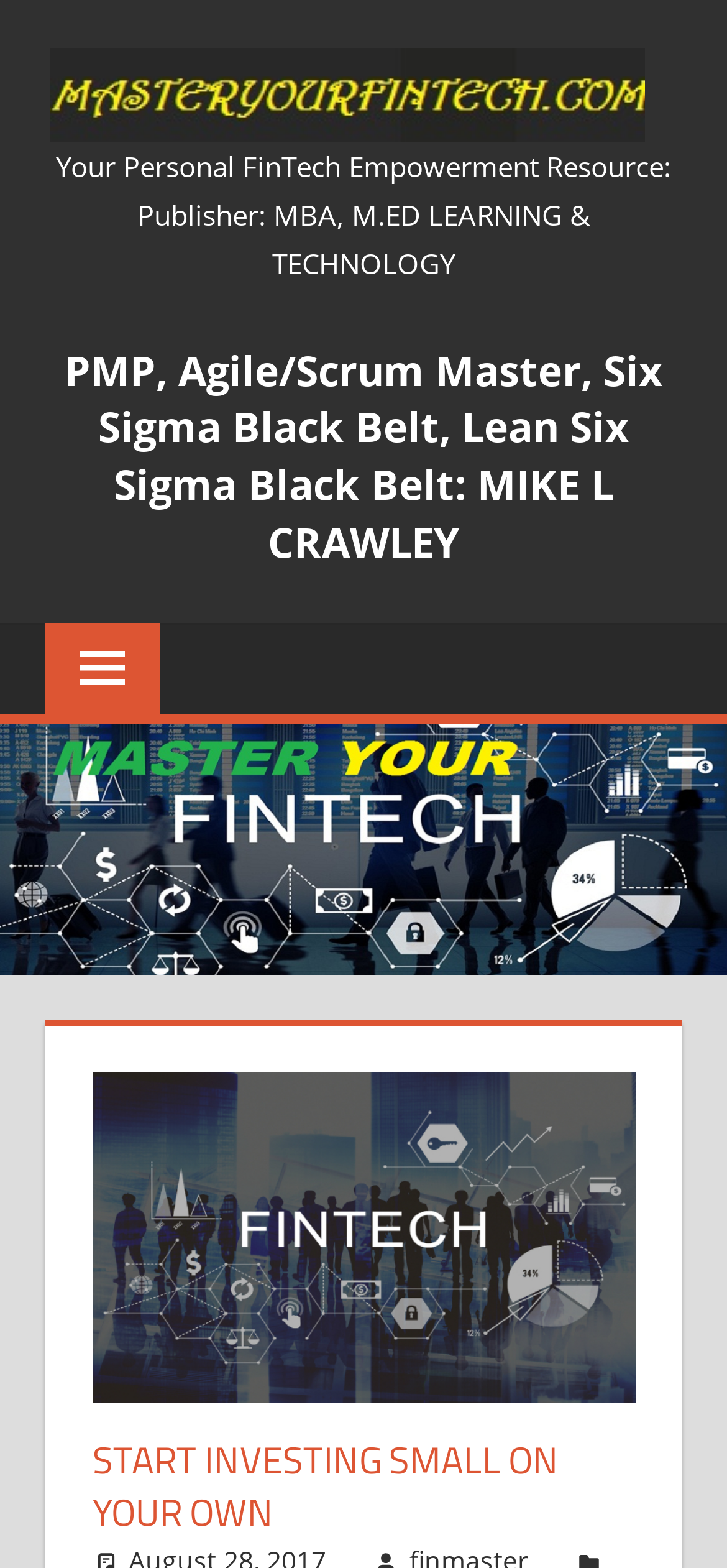From the webpage screenshot, predict the bounding box coordinates (top-left x, top-left y, bottom-right x, bottom-right y) for the UI element described here: Everything

None